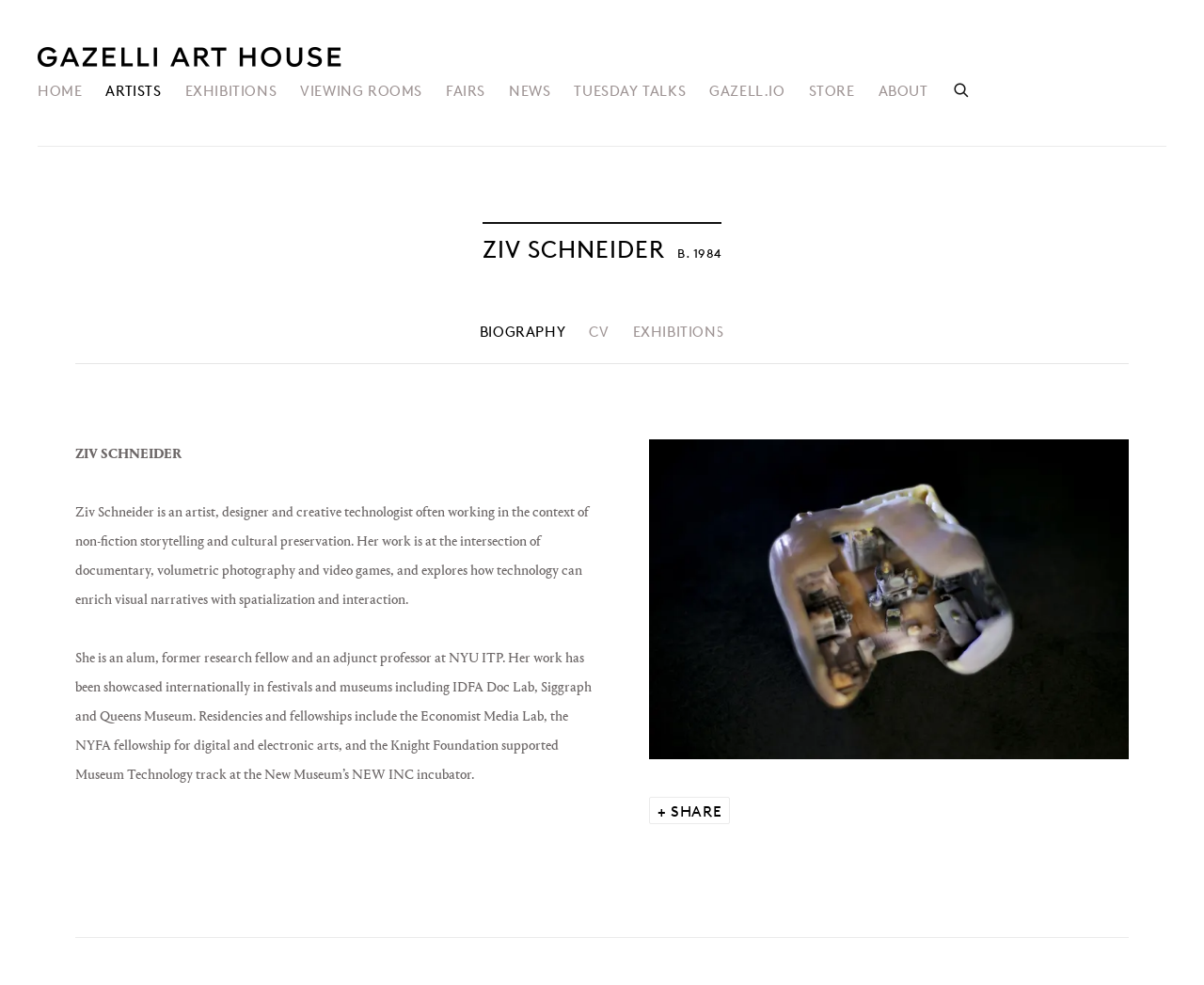Find the bounding box coordinates for the area you need to click to carry out the instruction: "View the author's profile". The coordinates should be four float numbers between 0 and 1, indicated as [left, top, right, bottom].

None